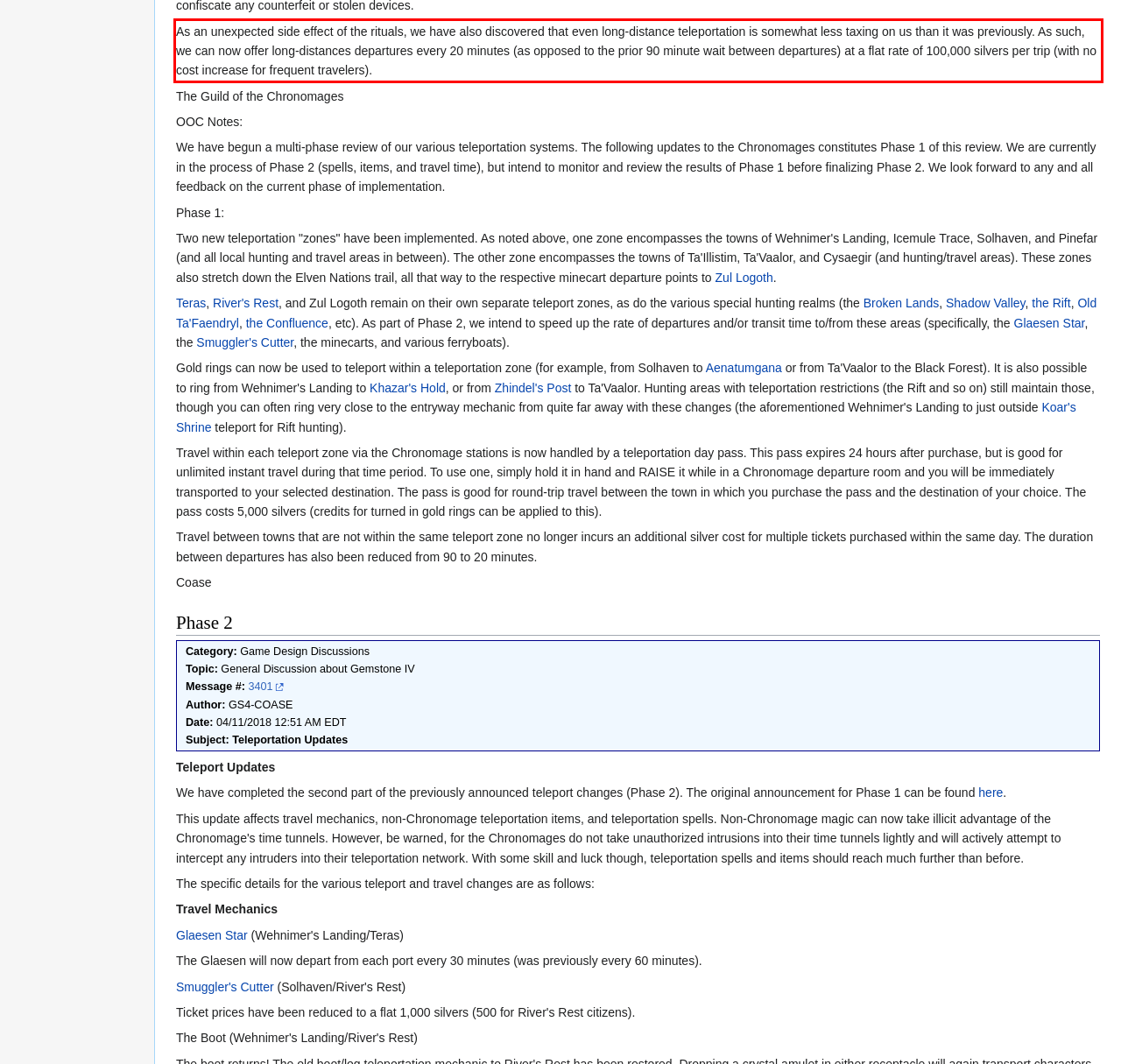Please perform OCR on the text within the red rectangle in the webpage screenshot and return the text content.

As an unexpected side effect of the rituals, we have also discovered that even long-distance teleportation is somewhat less taxing on us than it was previously. As such, we can now offer long-distances departures every 20 minutes (as opposed to the prior 90 minute wait between departures) at a flat rate of 100,000 silvers per trip (with no cost increase for frequent travelers).